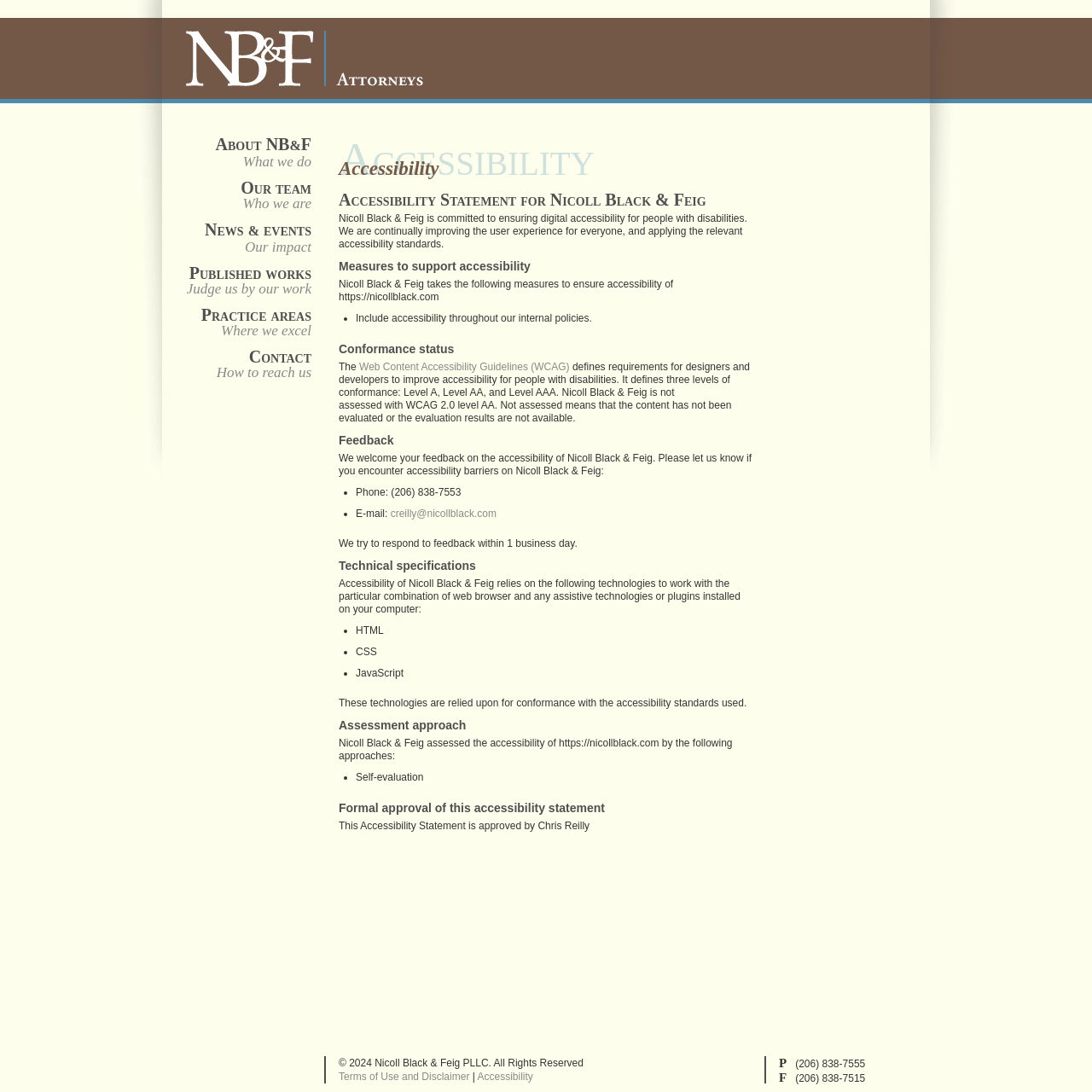Given the element description: "Practice areasWhere we excel", predict the bounding box coordinates of the UI element it refers to, using four float numbers between 0 and 1, i.e., [left, top, right, bottom].

[0.152, 0.28, 0.285, 0.309]